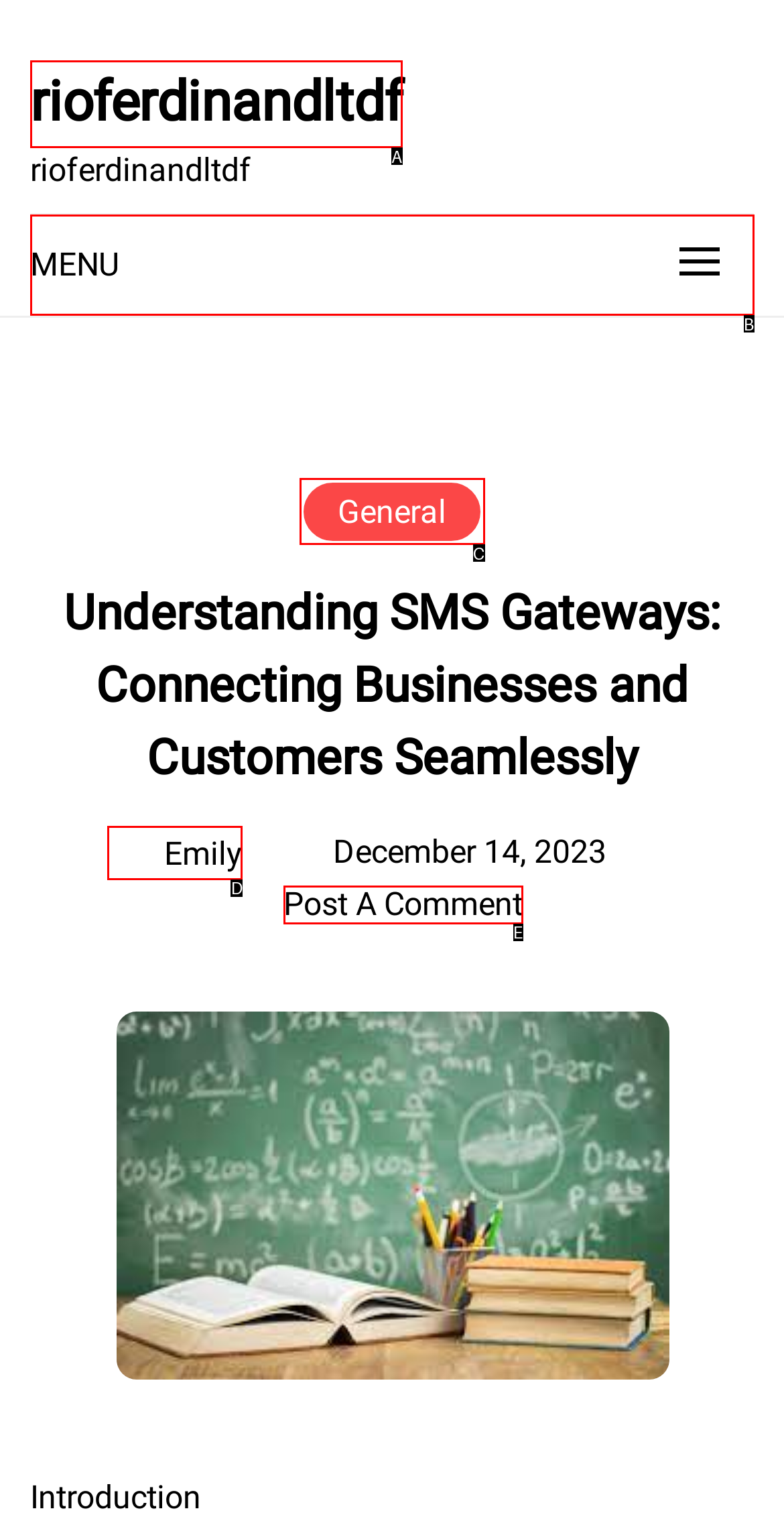Determine which HTML element best fits the description: Menu
Answer directly with the letter of the matching option from the available choices.

B